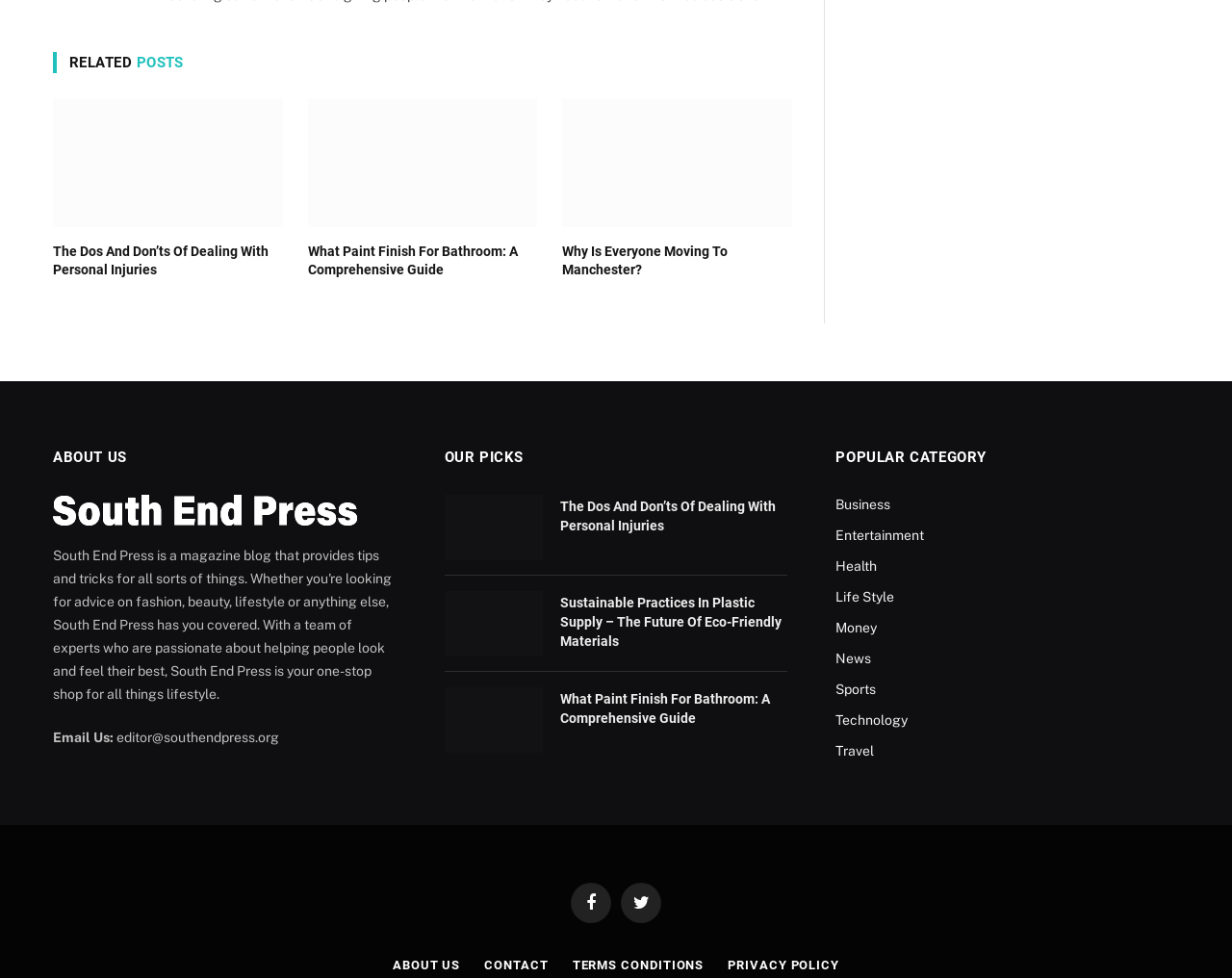Based on the element description News, identify the bounding box coordinates for the UI element. The coordinates should be in the format (top-left x, top-left y, bottom-right x, bottom-right y) and within the 0 to 1 range.

[0.678, 0.664, 0.707, 0.684]